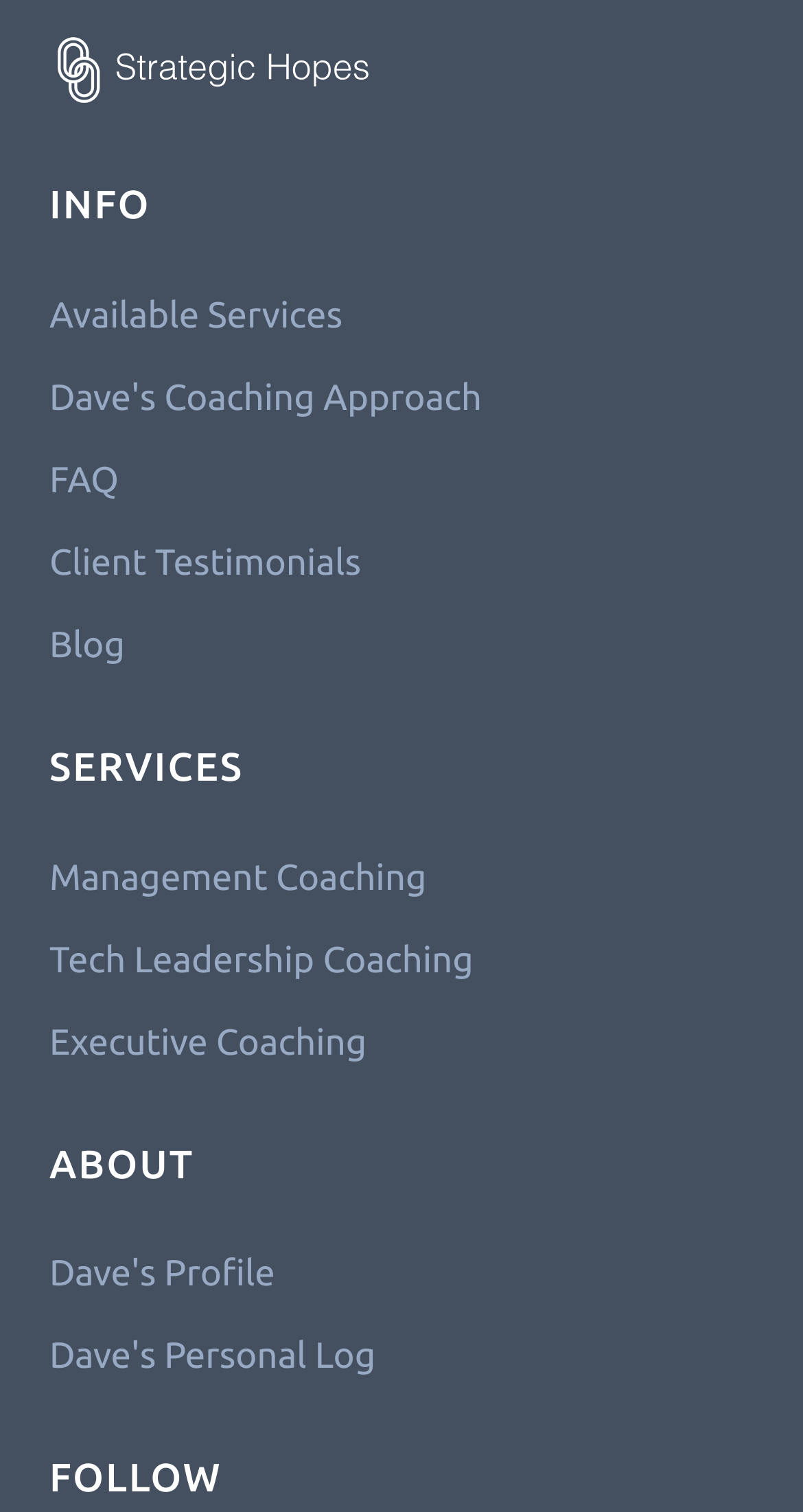Find the bounding box coordinates for the area that should be clicked to accomplish the instruction: "Click on 'Variegated Monstera: The Rare and Beautiful Plant You Need in Your Home'".

None